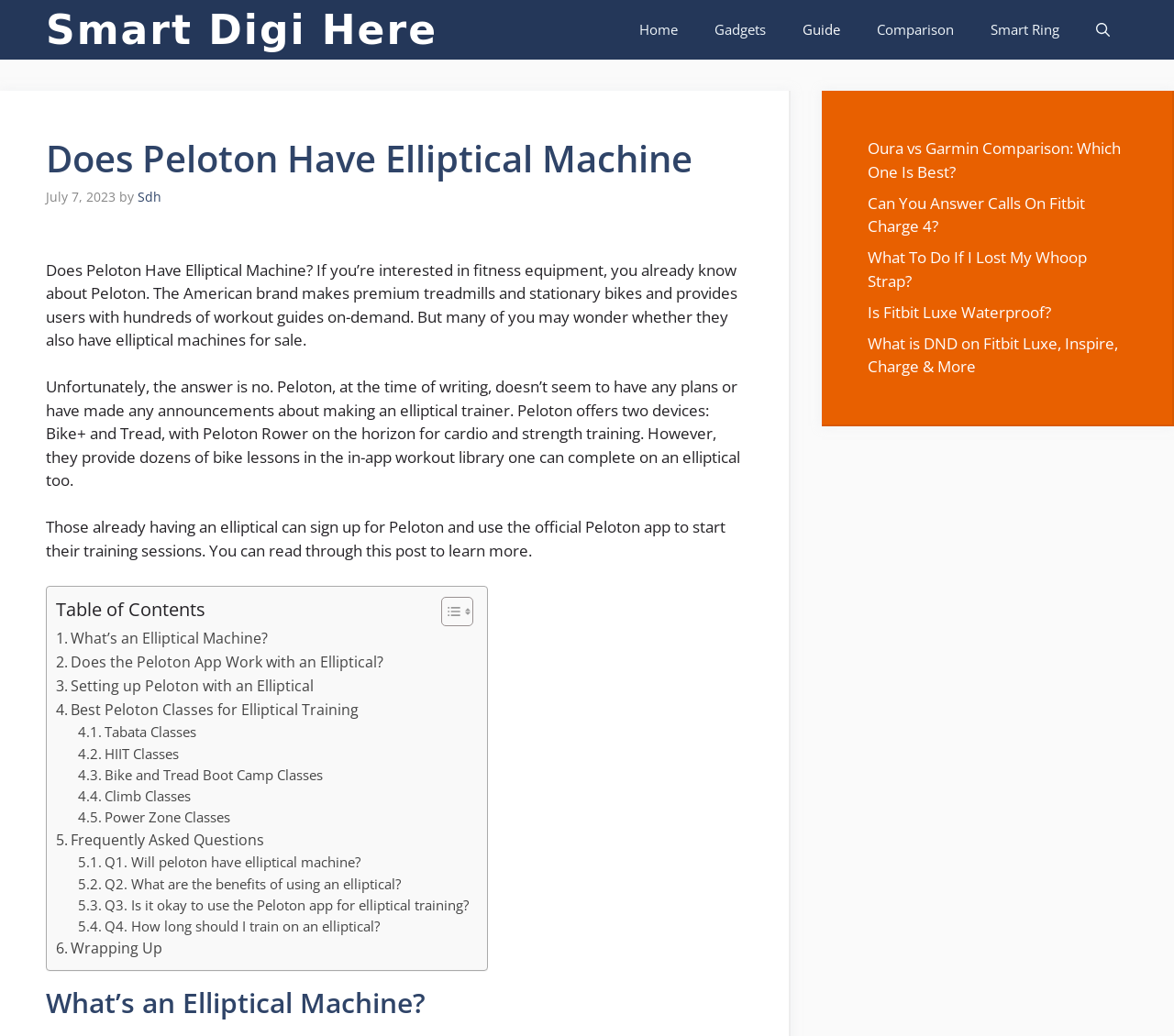Predict the bounding box coordinates for the UI element described as: "Is Fitbit Luxe Waterproof?". The coordinates should be four float numbers between 0 and 1, presented as [left, top, right, bottom].

[0.739, 0.291, 0.895, 0.311]